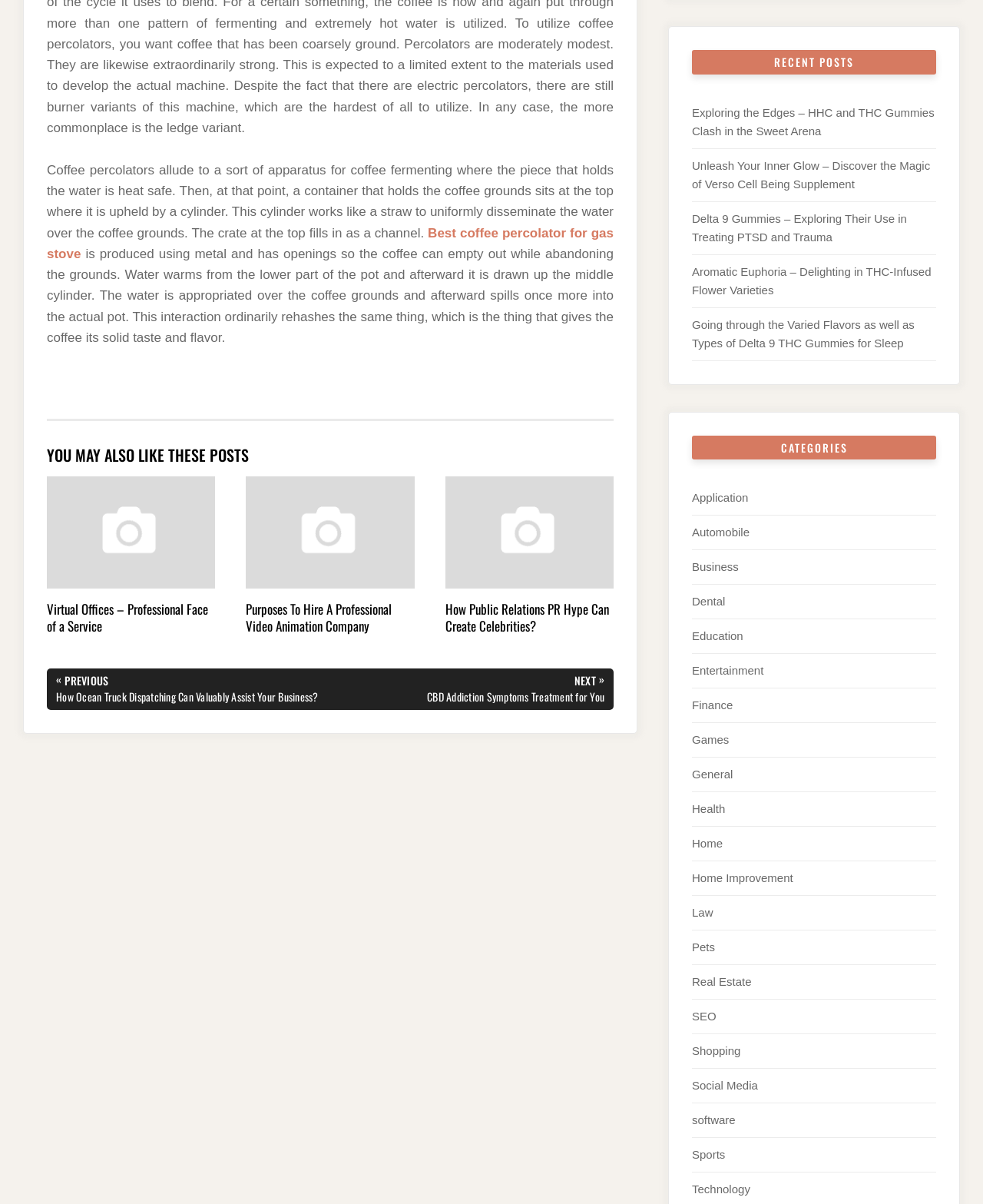What is the main topic of the webpage? Based on the image, give a response in one word or a short phrase.

Coffee percolators